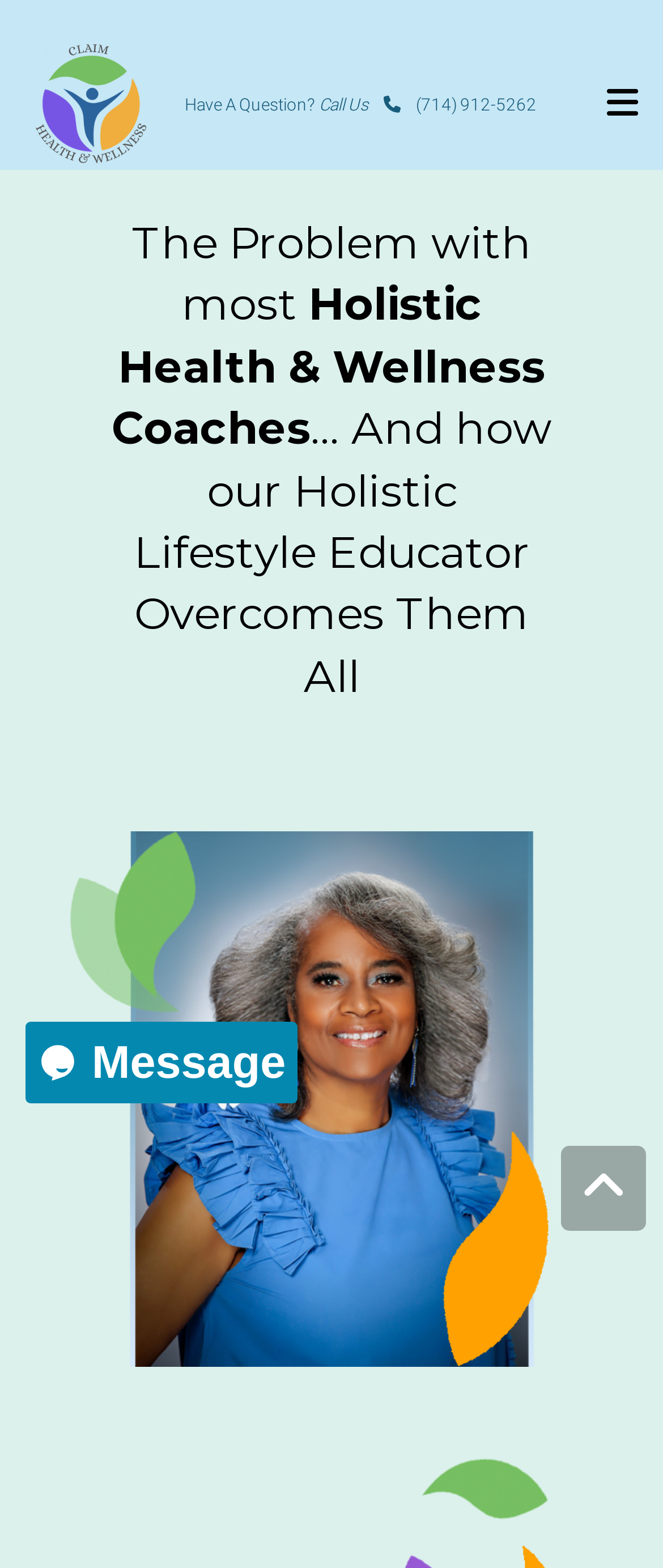Please look at the image and answer the question with a detailed explanation: Is there a chat widget on the webpage?

I found an iframe element with the description 'chat widget' which is located at the bottom of the webpage, indicating the presence of a chat widget.